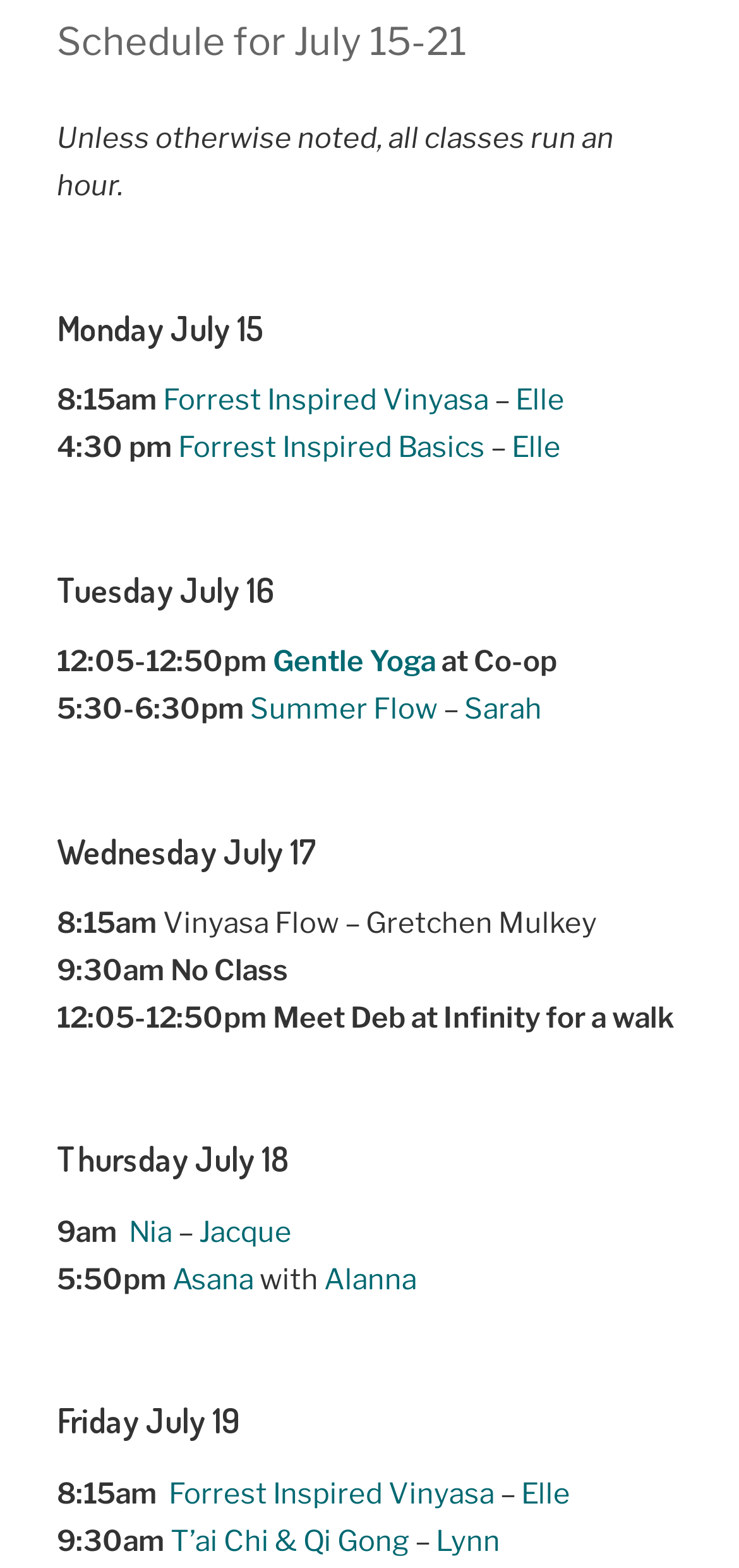Locate the bounding box coordinates of the element that should be clicked to execute the following instruction: "Check the schedule for Tuesday July 16".

[0.077, 0.328, 0.923, 0.392]